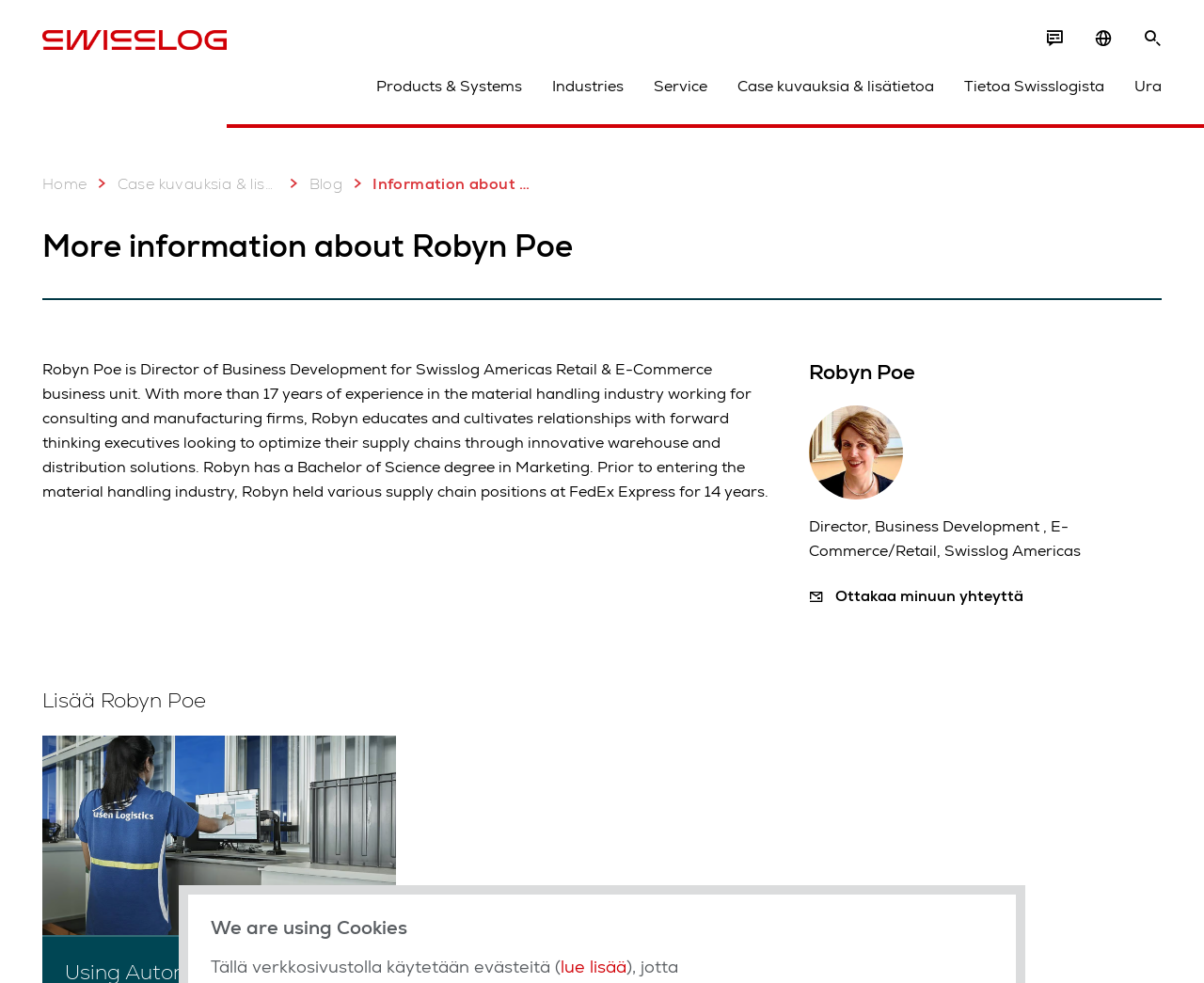Answer the question with a single word or phrase: 
What is the language of the webpage?

English